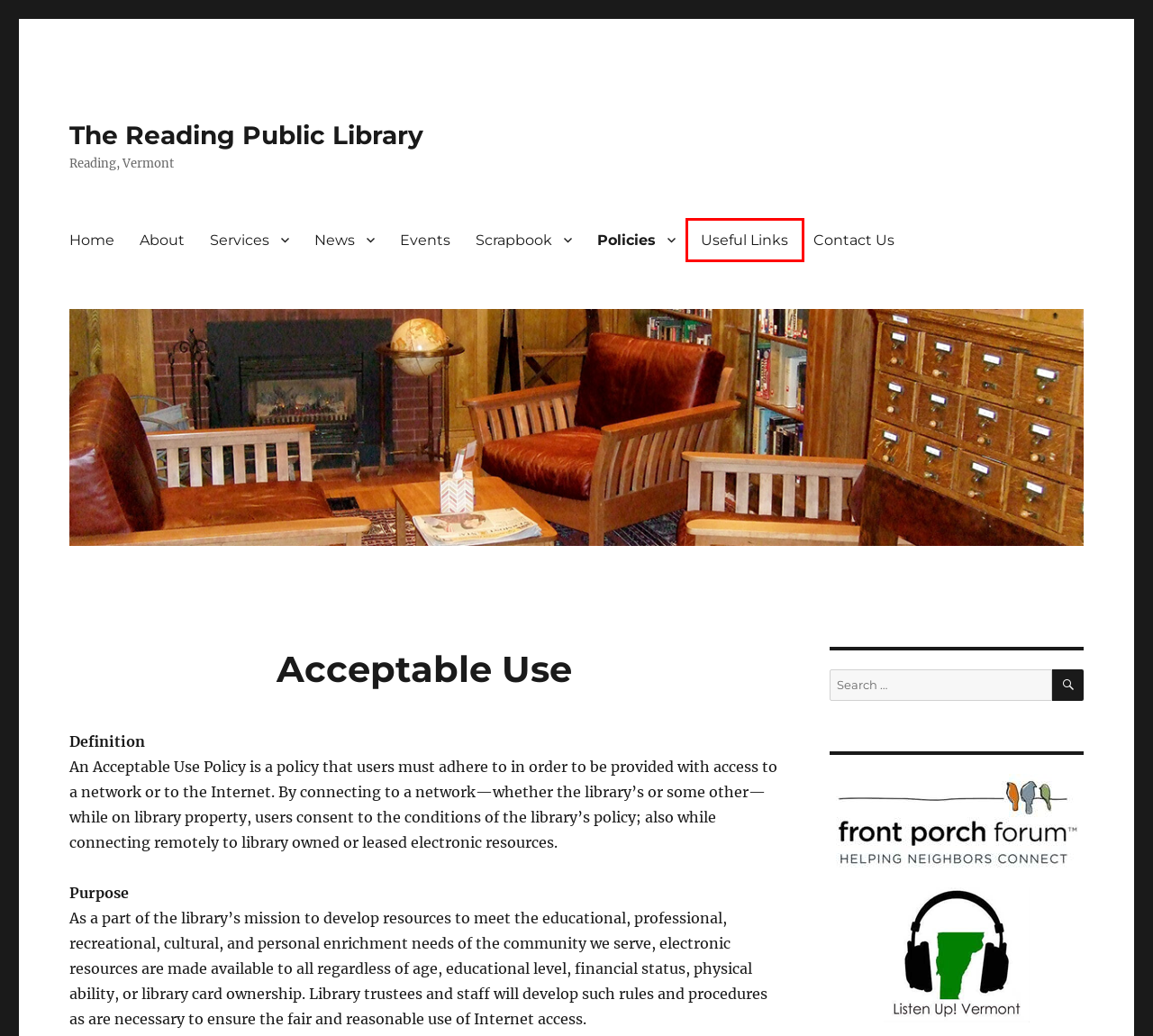You have a screenshot showing a webpage with a red bounding box highlighting an element. Choose the webpage description that best fits the new webpage after clicking the highlighted element. The descriptions are:
A. About – The Reading Public Library
B. Services – The Reading Public Library
C. Policies – The Reading Public Library
D. Scrapbook – The Reading Public Library
E. The Reading Public Library – Reading, Vermont
F. Useful Links – The Reading Public Library
G. News – The Reading Public Library
H. Events – The Reading Public Library

F